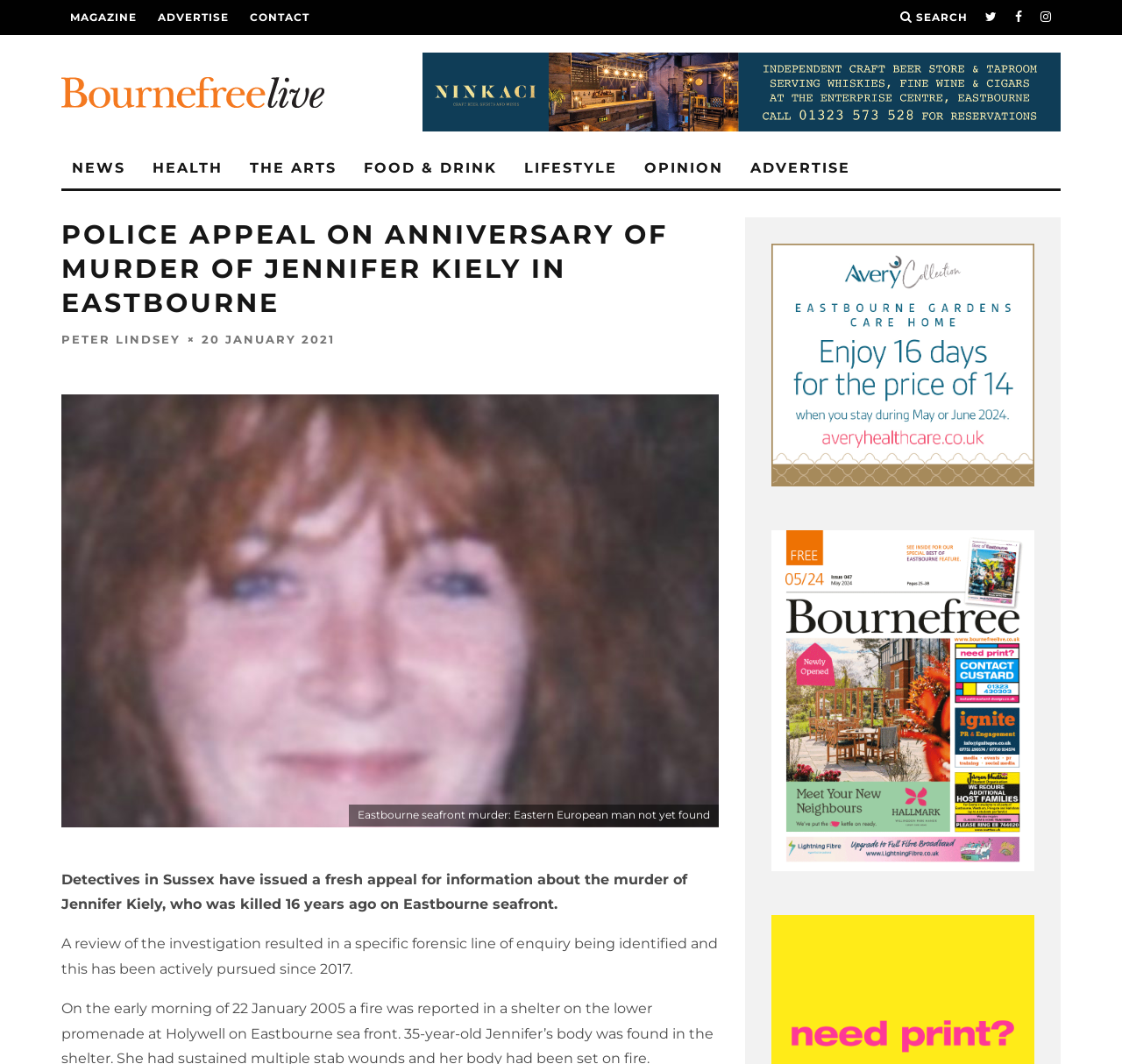Determine the bounding box coordinates of the clickable element to achieve the following action: 'Read the latest news in the HEALTH section'. Provide the coordinates as four float values between 0 and 1, formatted as [left, top, right, bottom].

[0.127, 0.14, 0.208, 0.177]